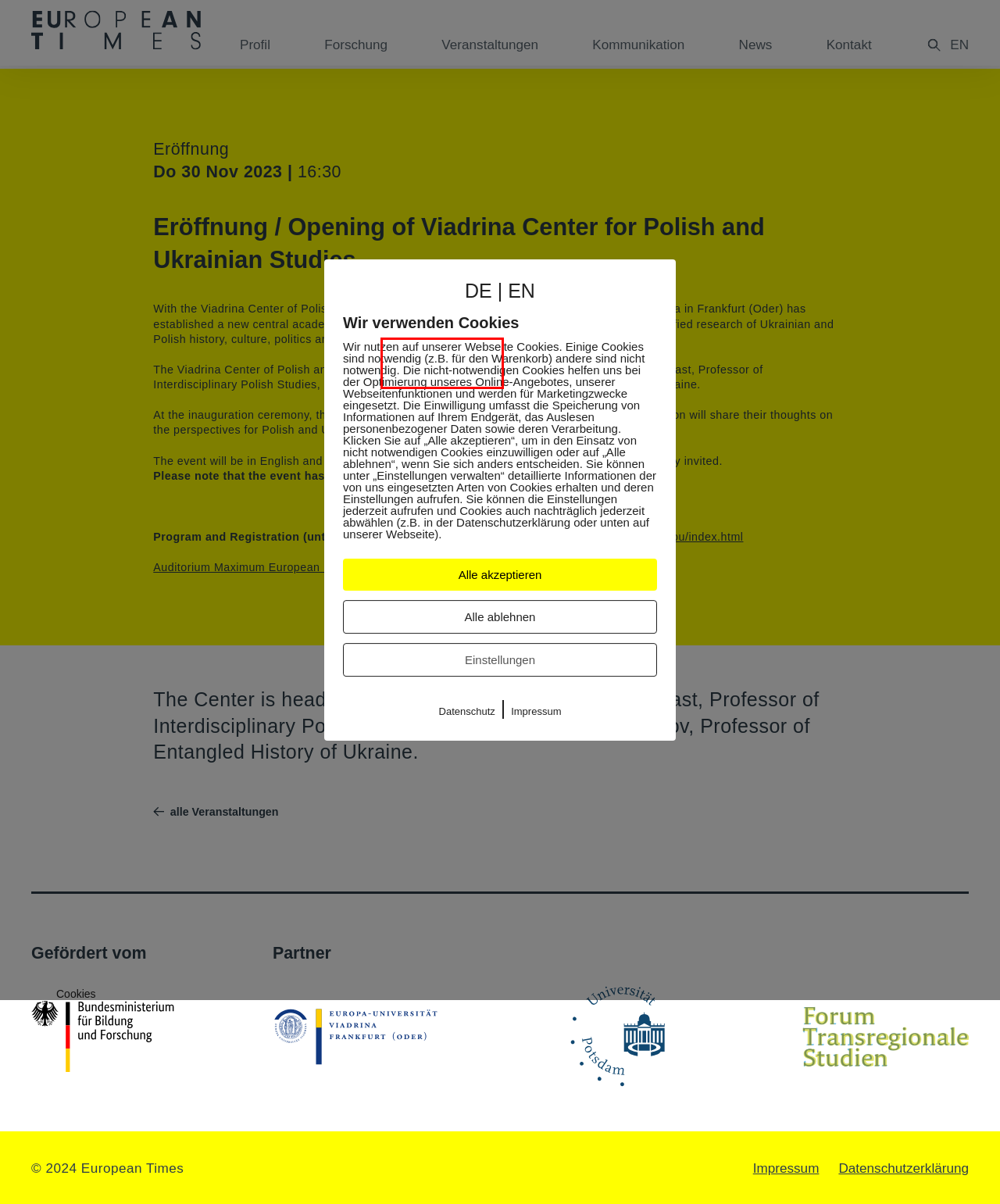You have a screenshot of a webpage with a red bounding box around an element. Identify the webpage description that best fits the new page that appears after clicking the selected element in the red bounding box. Here are the candidates:
A. TRAFO – Blog for Transregional Research - European Times
B. Ausschreibungen - European Times
C. European Times
D. Fellowships - European Times
E. Audio & Video - European Times
F. Fokusthemen - European Times
G. Veranstaltungen - European Times
H. Konsortium - European Times

F